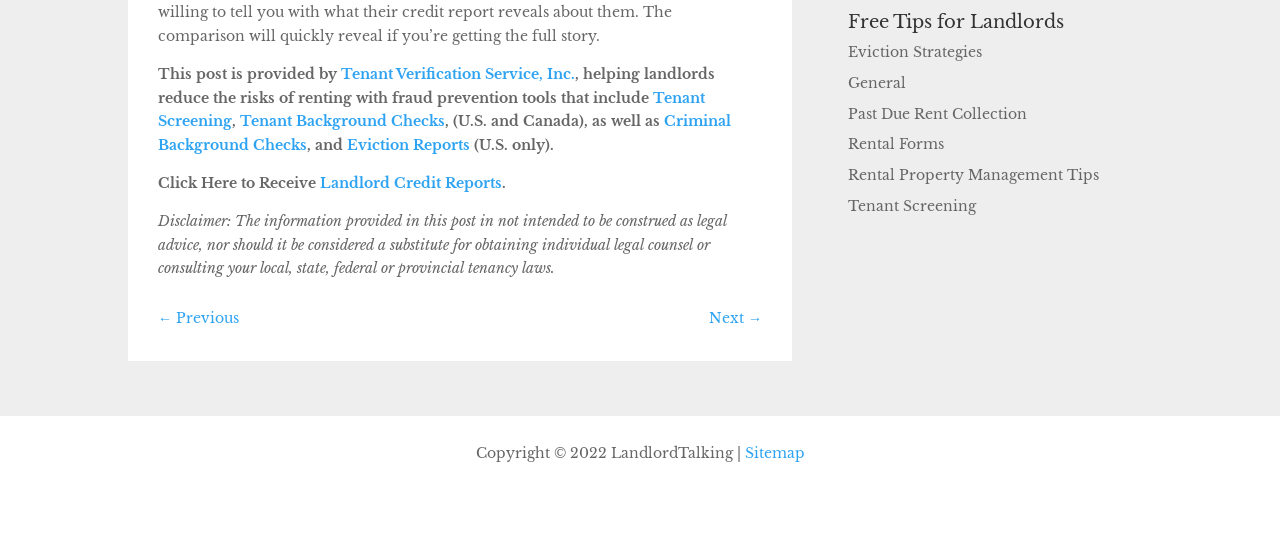What is the topic of the heading?
Could you answer the question with a detailed and thorough explanation?

The heading 'Free Tips for Landlords' is a clear indication of the topic, which is providing tips to landlords.